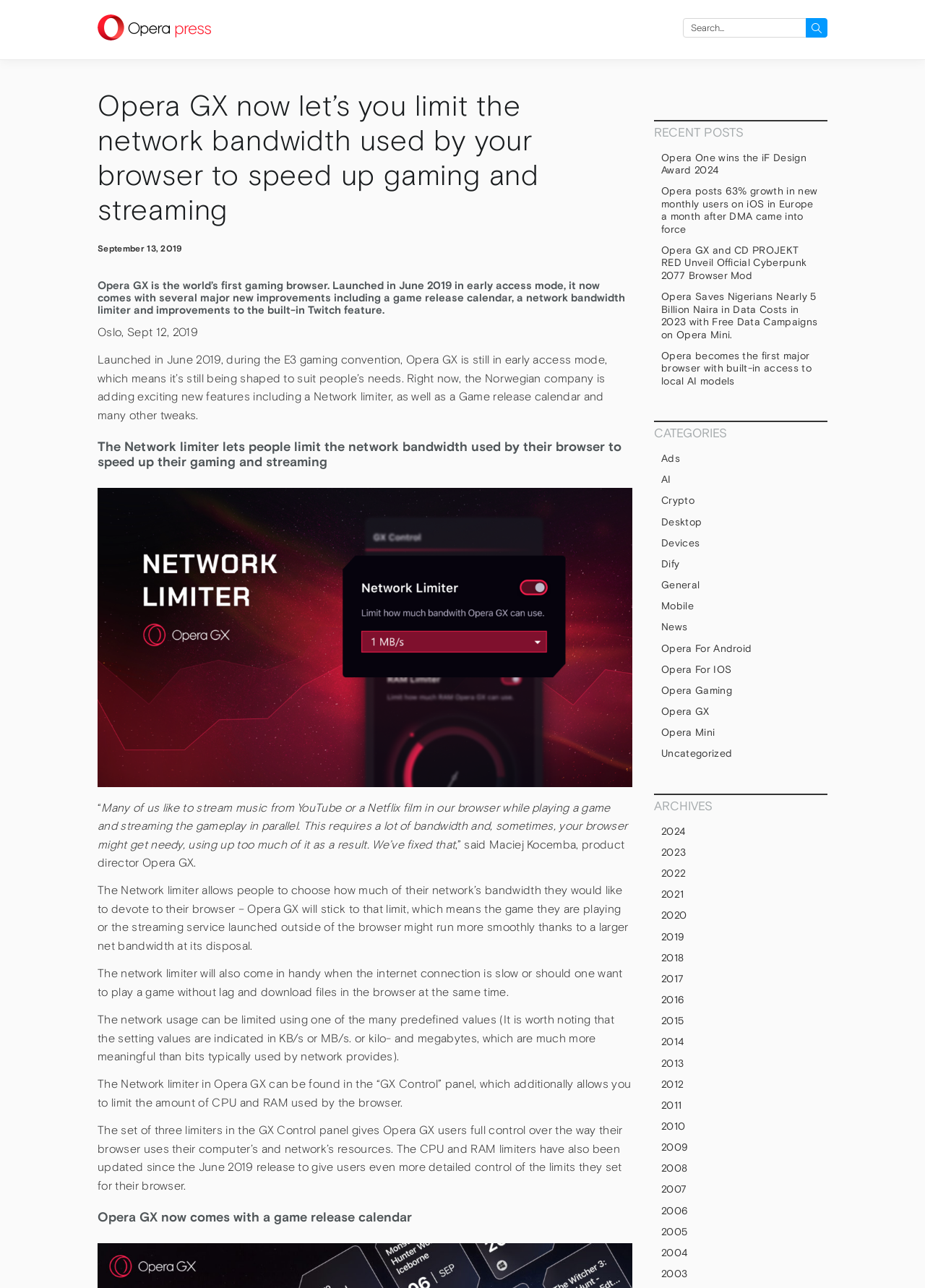How many recent posts are listed?
Please give a detailed and elaborate explanation in response to the question.

There are 5 recent posts listed, including 'Opera One wins the iF Design Award 2024', 'Opera posts 63% growth in new monthly users on iOS in Europe a month after DMA came into force', and others.